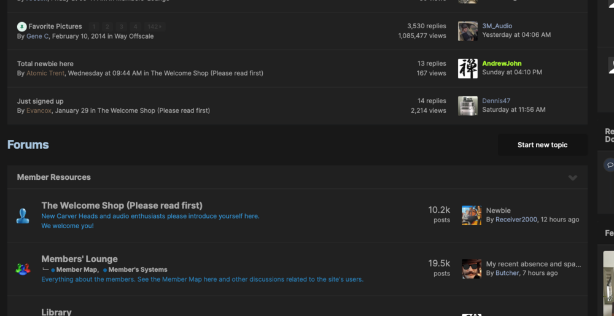Respond to the question below with a concise word or phrase:
What indicates community engagement in the forum?

Thread counts